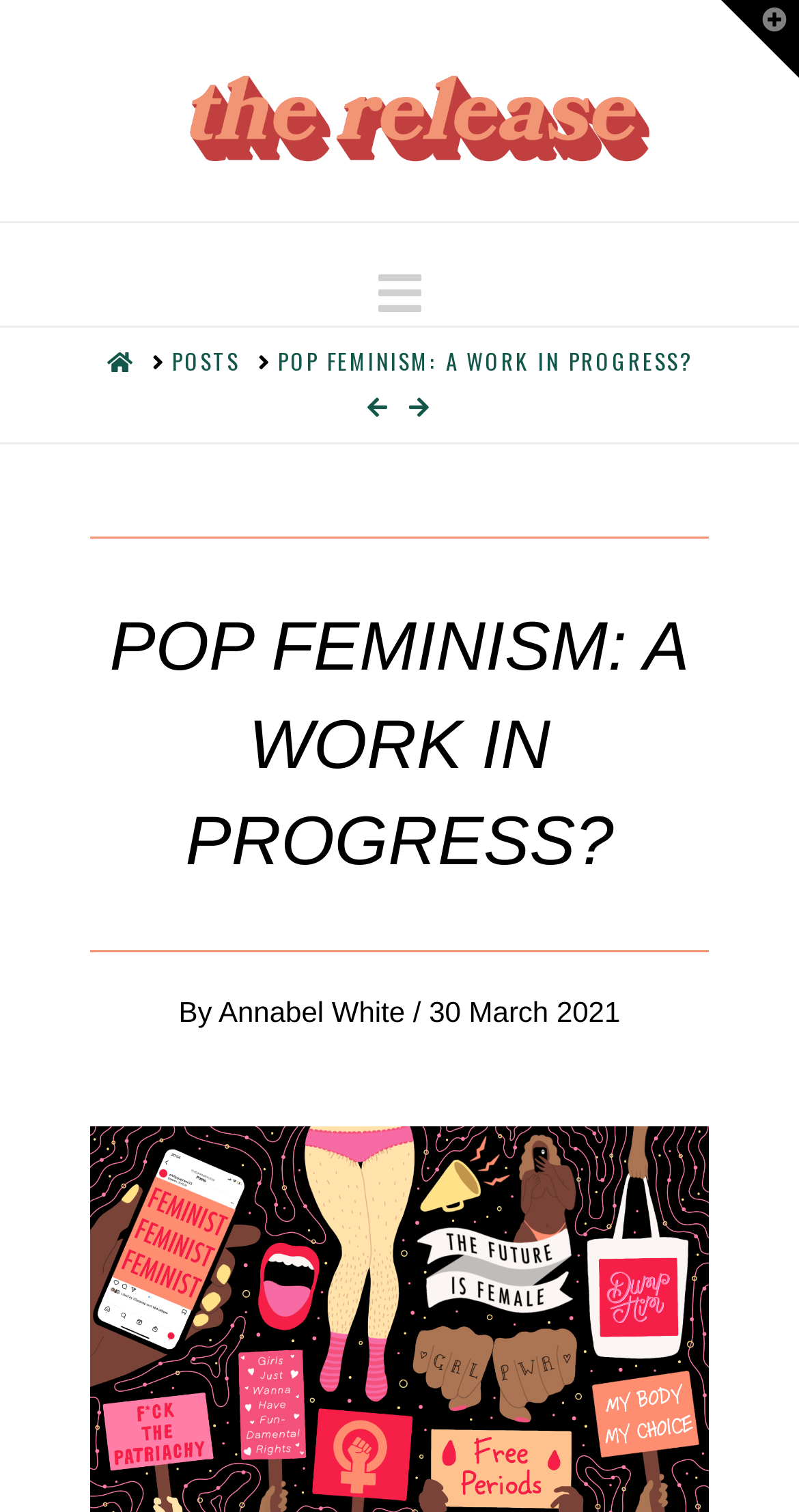Give a detailed overview of the webpage's appearance and contents.

The webpage appears to be an article page, with the title "POP FEMINISM: A WORK IN PROGRESS?" prominently displayed at the top. The title is accompanied by an image with the same name, which takes up most of the top section of the page. 

Below the title, there is a breadcrumb navigation section with three links: "HOME", "POSTS", and "POP FEMINISM: A WORK IN PROGRESS?", indicating the current page's location within the website's hierarchy. 

To the right of the breadcrumb navigation, there are two social media links, represented by icons. 

Further down, there is a horizontal separator, followed by a heading that repeats the title "POP FEMINISM: A WORK IN PROGRESS?". Below this heading, there is another horizontal separator, and then a subheading that reads "By Annabel White / 30 March 2021", indicating the author and publication date of the article. 

At the top right corner of the page, there is a navigation button with an icon, and a toggle button to control the widget bar. At the bottom right corner, there is another icon link.